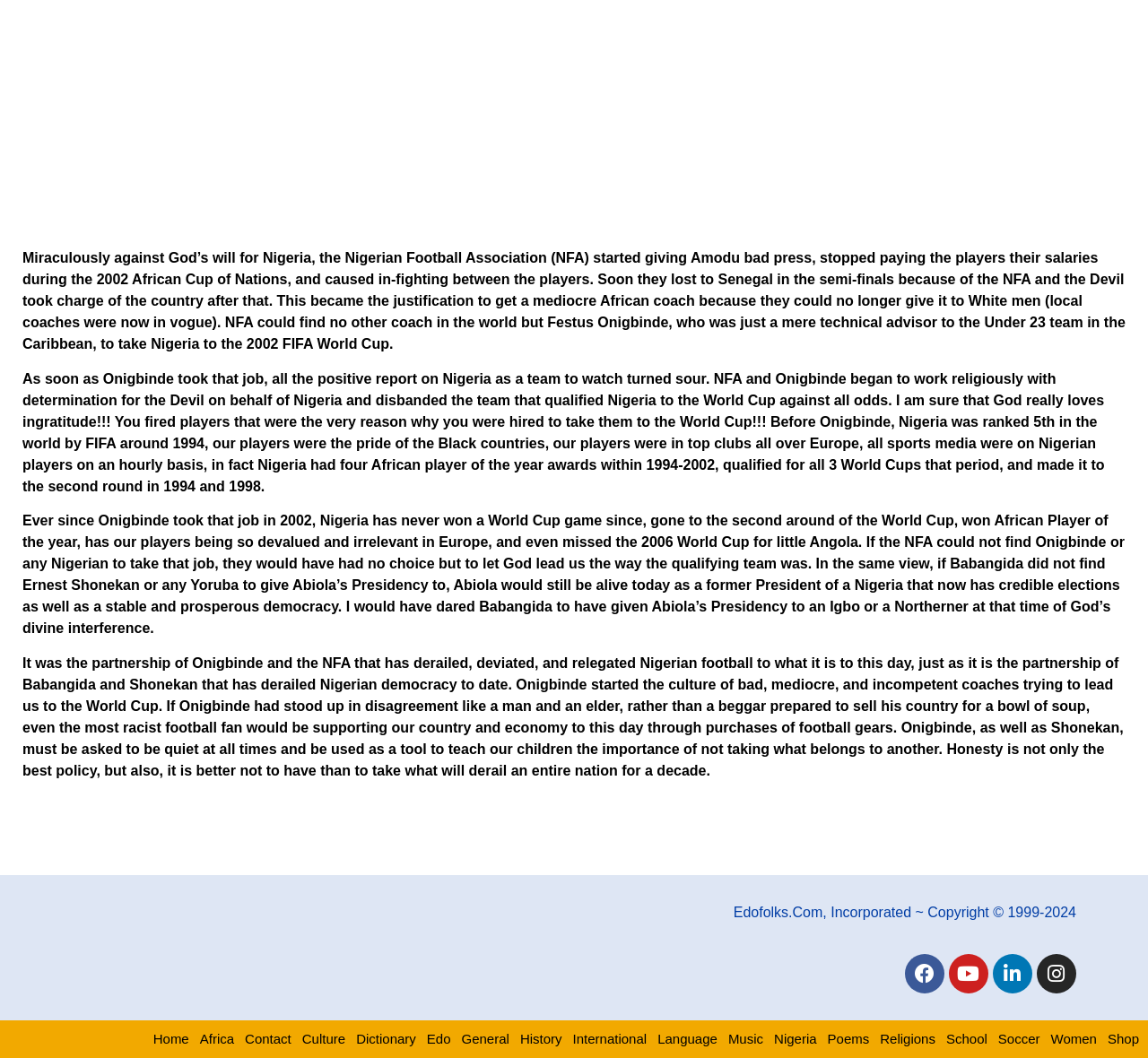Can you specify the bounding box coordinates of the area that needs to be clicked to fulfill the following instruction: "Click on Facebook link"?

[0.788, 0.902, 0.823, 0.939]